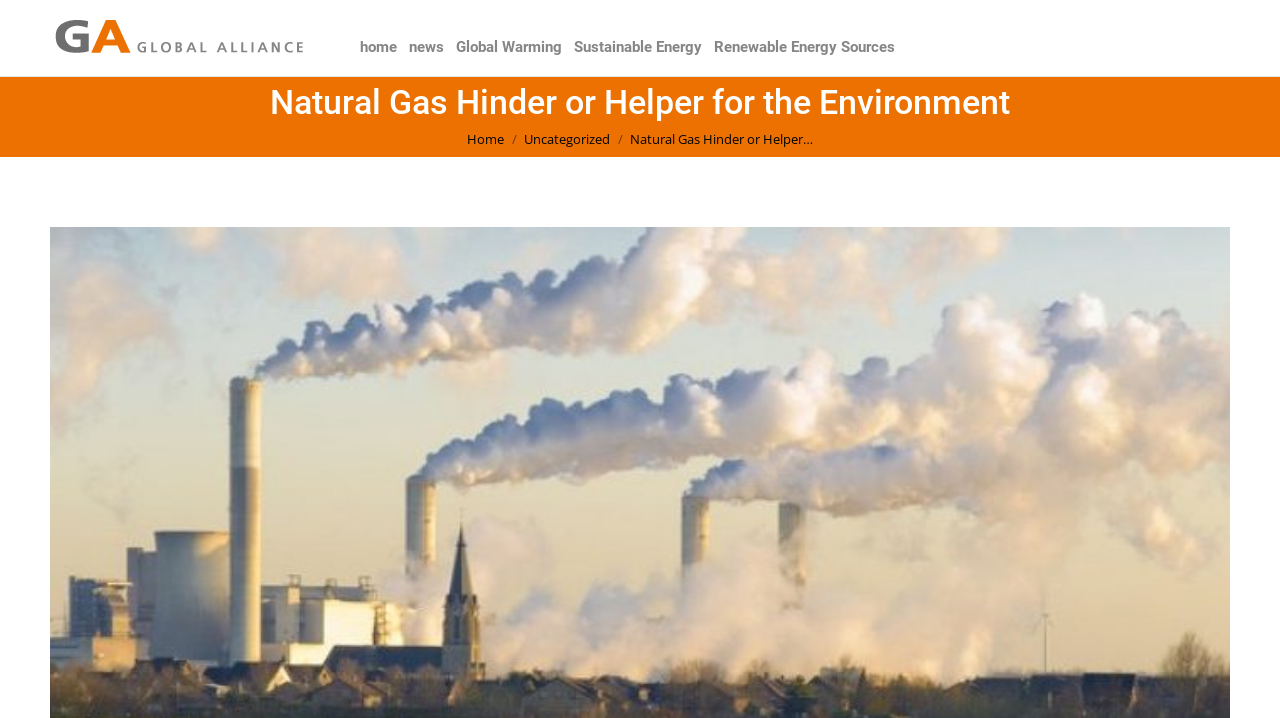Give the bounding box coordinates for the element described as: "Home".

[0.365, 0.181, 0.394, 0.206]